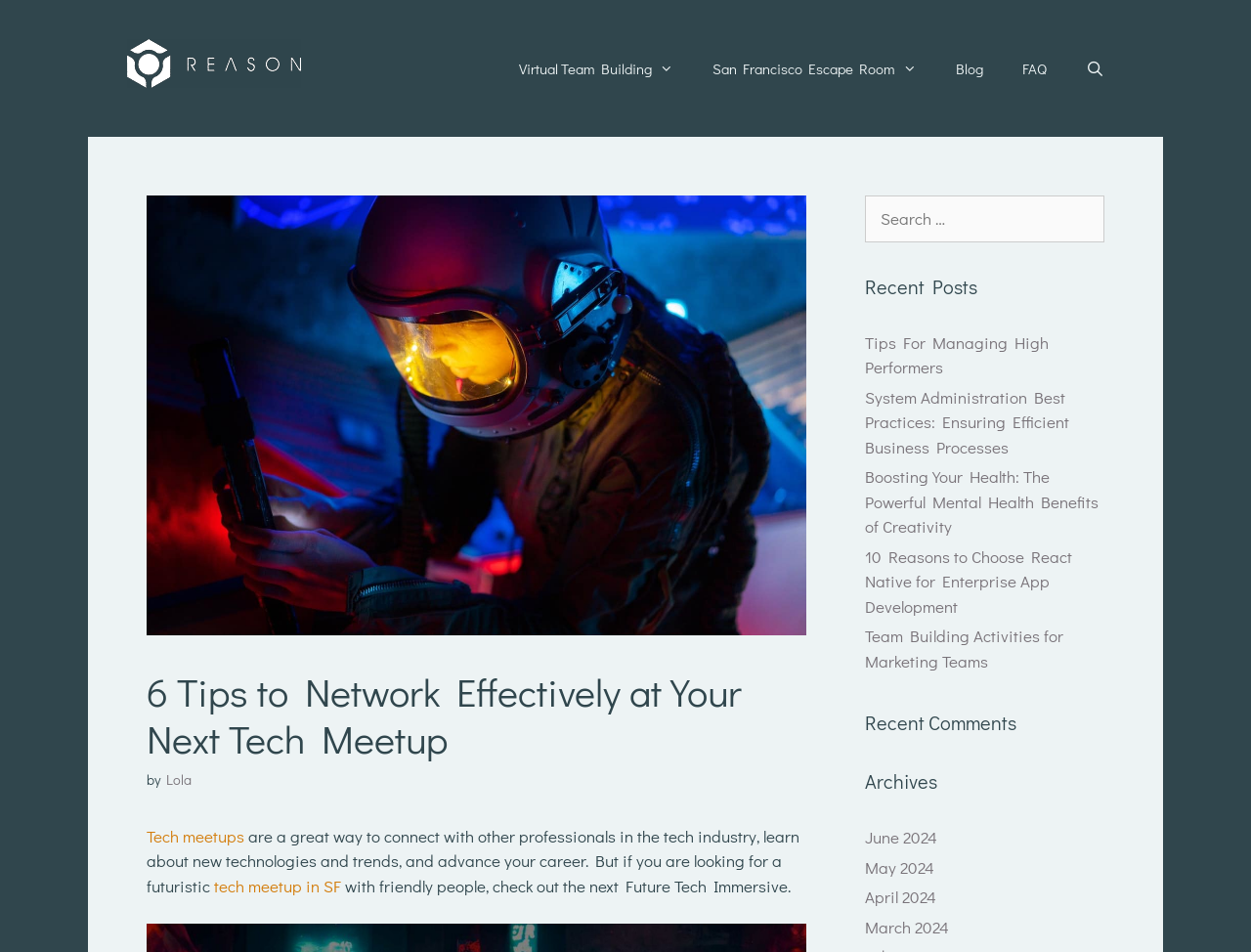Please determine the bounding box coordinates of the area that needs to be clicked to complete this task: 'Learn about the next Future Tech Immersive'. The coordinates must be four float numbers between 0 and 1, formatted as [left, top, right, bottom].

[0.171, 0.919, 0.273, 0.942]